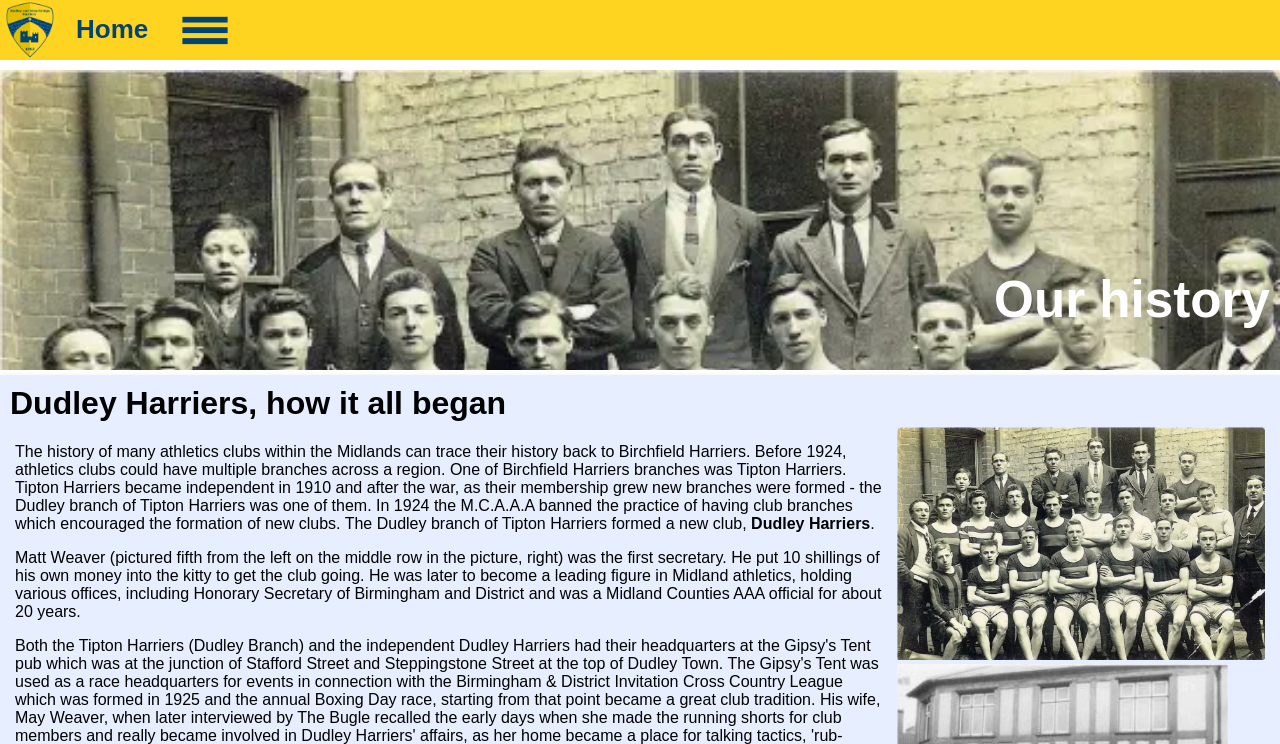Identify the bounding box coordinates of the element that should be clicked to fulfill this task: "Read about the Club History". The coordinates should be provided as four float numbers between 0 and 1, i.e., [left, top, right, bottom].

[0.0, 0.78, 0.031, 0.879]